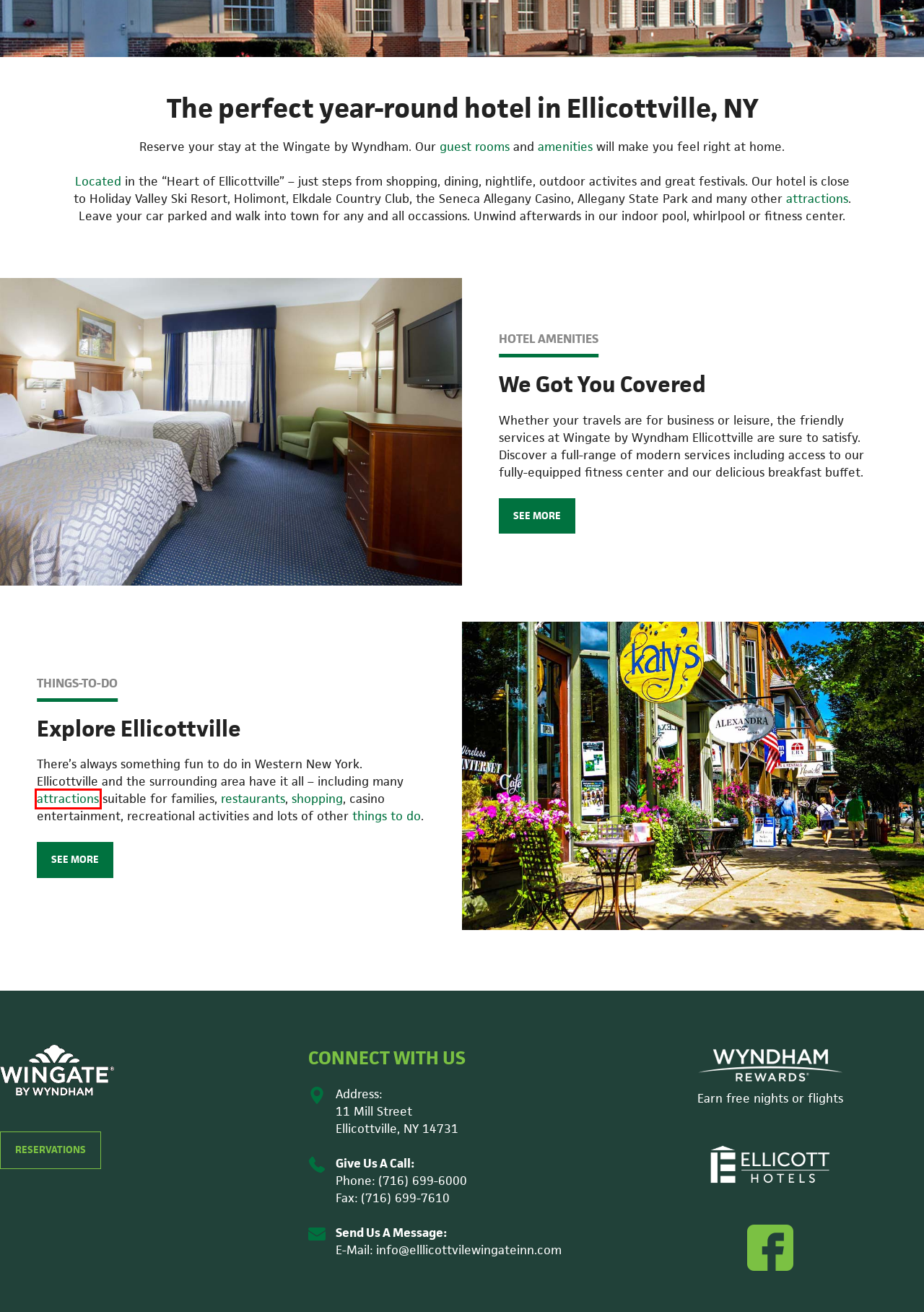You have been given a screenshot of a webpage, where a red bounding box surrounds a UI element. Identify the best matching webpage description for the page that loads after the element in the bounding box is clicked. Options include:
A. Amenities – Wingate by Wyndham Ellicottville
B. Wingate by Wyndham Ellicottville Rooms & Rates
C. Meetings – Wingate by Wyndham Ellicottville
D. Reviews – Wingate by Wyndham Ellicottville
E. Rooms – Wingate by Wyndham Ellicottville
F. Things To Do – Wingate by Wyndham Ellicottville
G. Contact/Location – Wingate by Wyndham Ellicottville
H. Gallery – Wingate by Wyndham Ellicottville

F